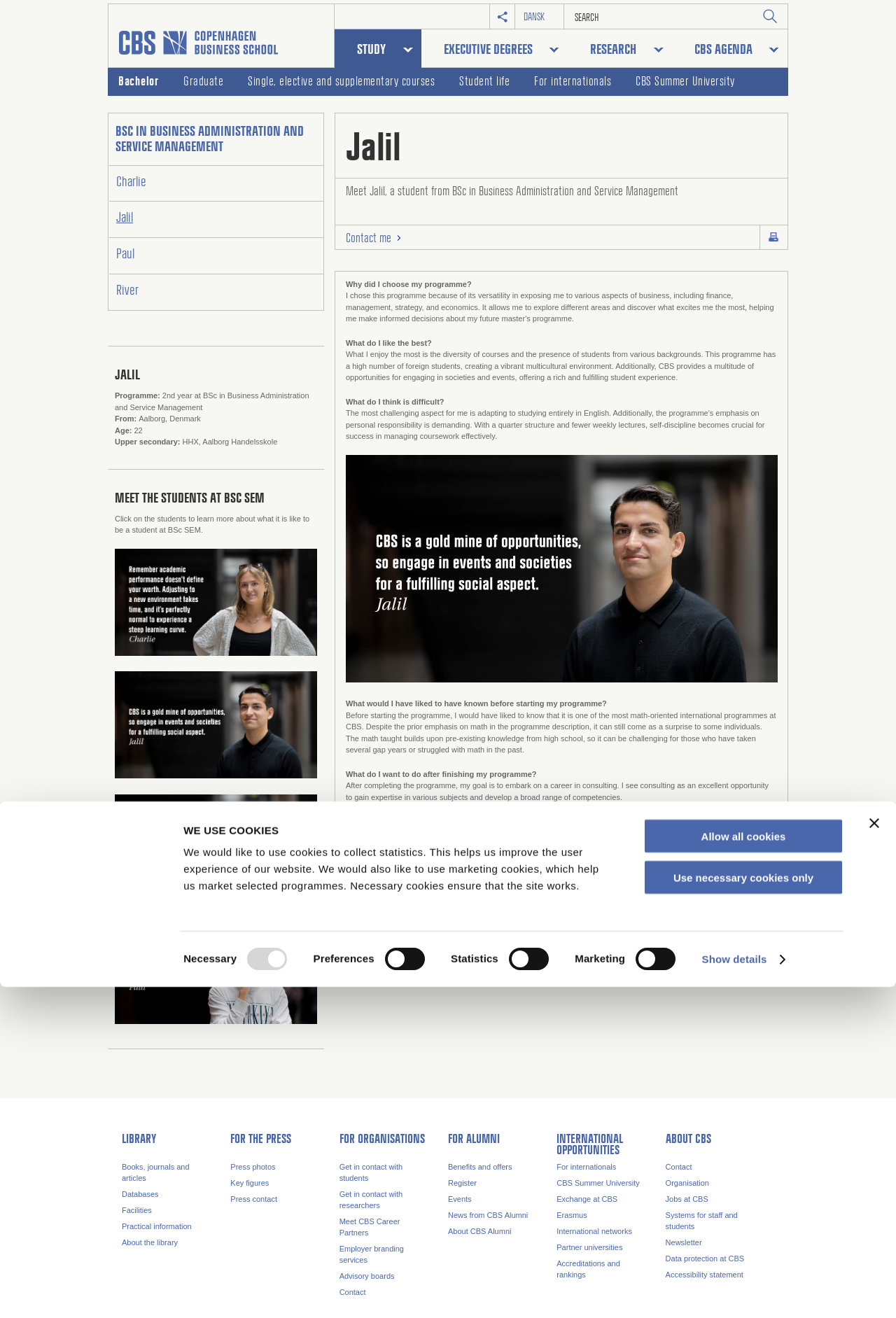What is the name of the university?
Please use the image to provide an in-depth answer to the question.

I found this answer by looking at the link 'CBS' at the top of the webpage, which is likely to be the university's name.